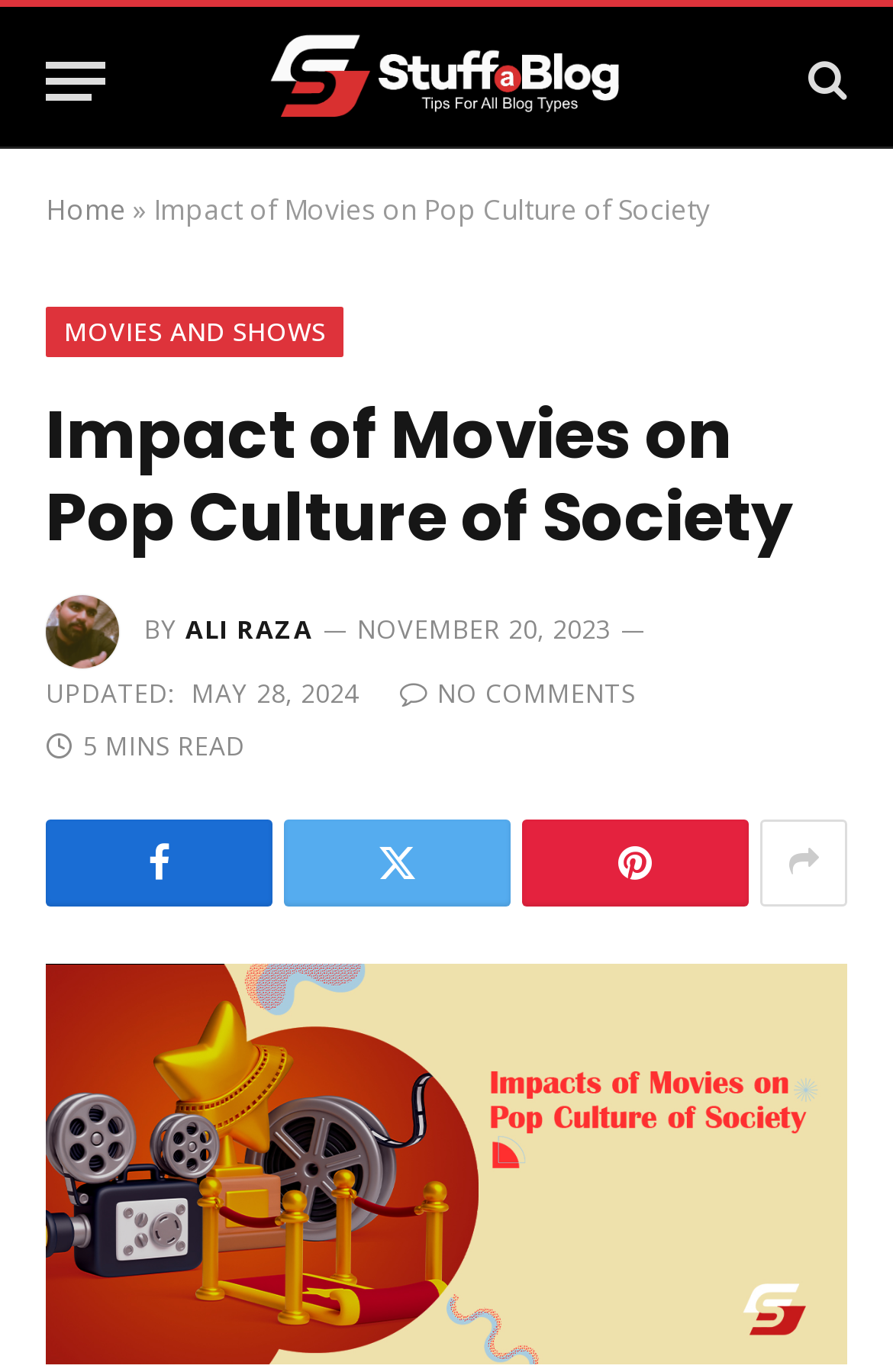Pinpoint the bounding box coordinates of the element you need to click to execute the following instruction: "View the author's profile". The bounding box should be represented by four float numbers between 0 and 1, in the format [left, top, right, bottom].

[0.208, 0.446, 0.35, 0.471]